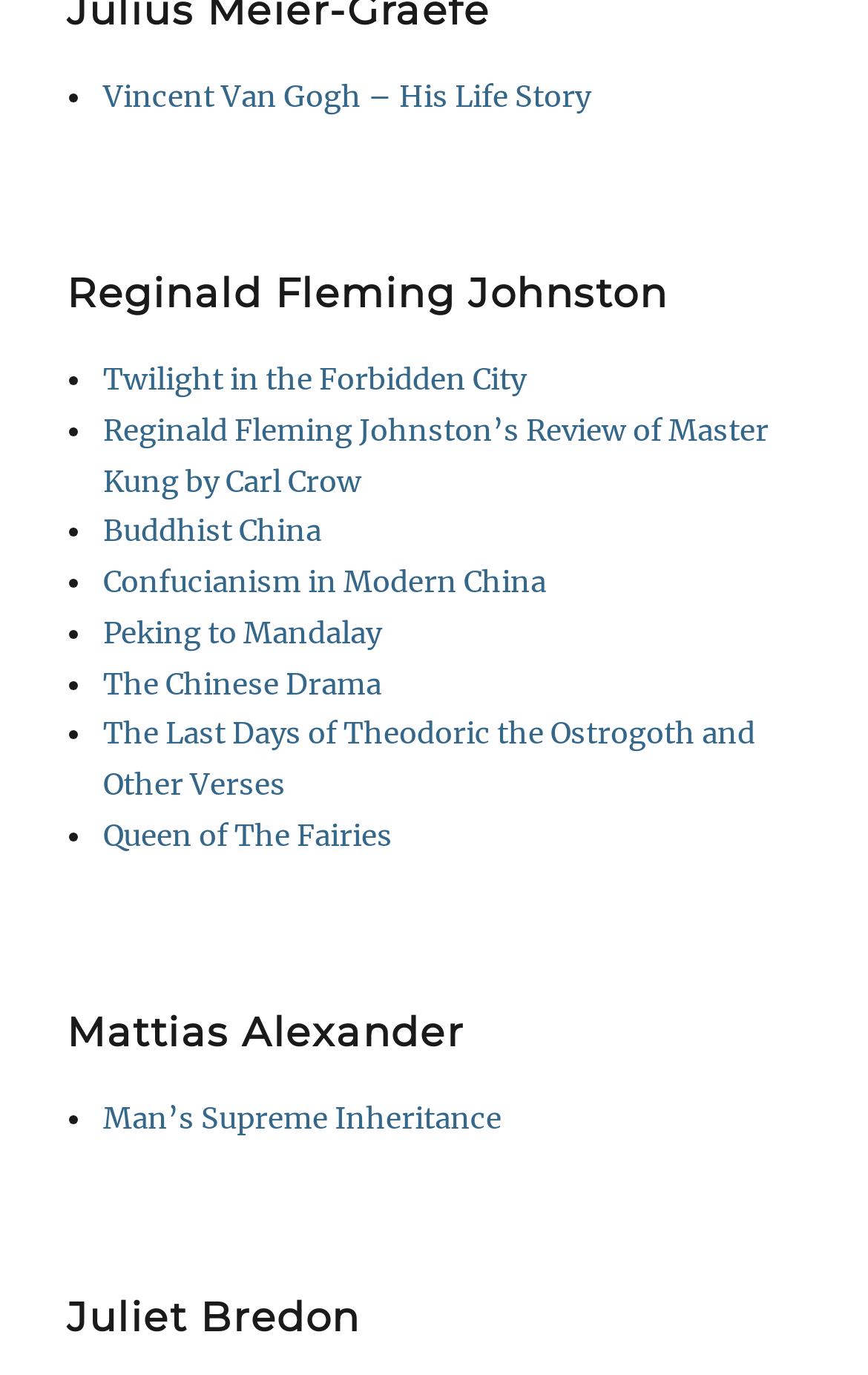Provide the bounding box coordinates for the UI element described in this sentence: "Mountain Pine Beetle". The coordinates should be four float values between 0 and 1, i.e., [left, top, right, bottom].

None